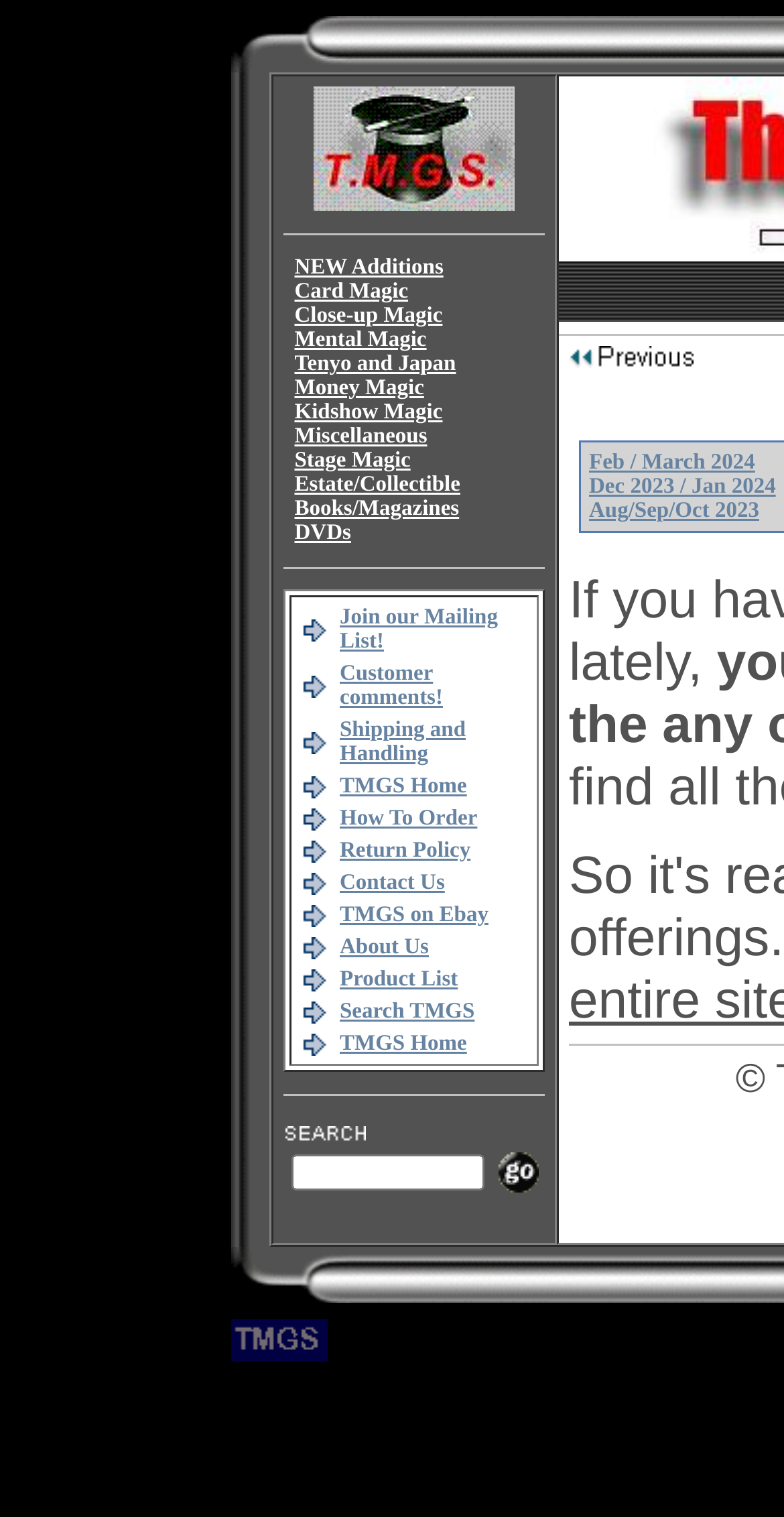Please find and report the bounding box coordinates of the element to click in order to perform the following action: "Click on the 'How To Order' link". The coordinates should be expressed as four float numbers between 0 and 1, in the format [left, top, right, bottom].

[0.433, 0.532, 0.609, 0.548]